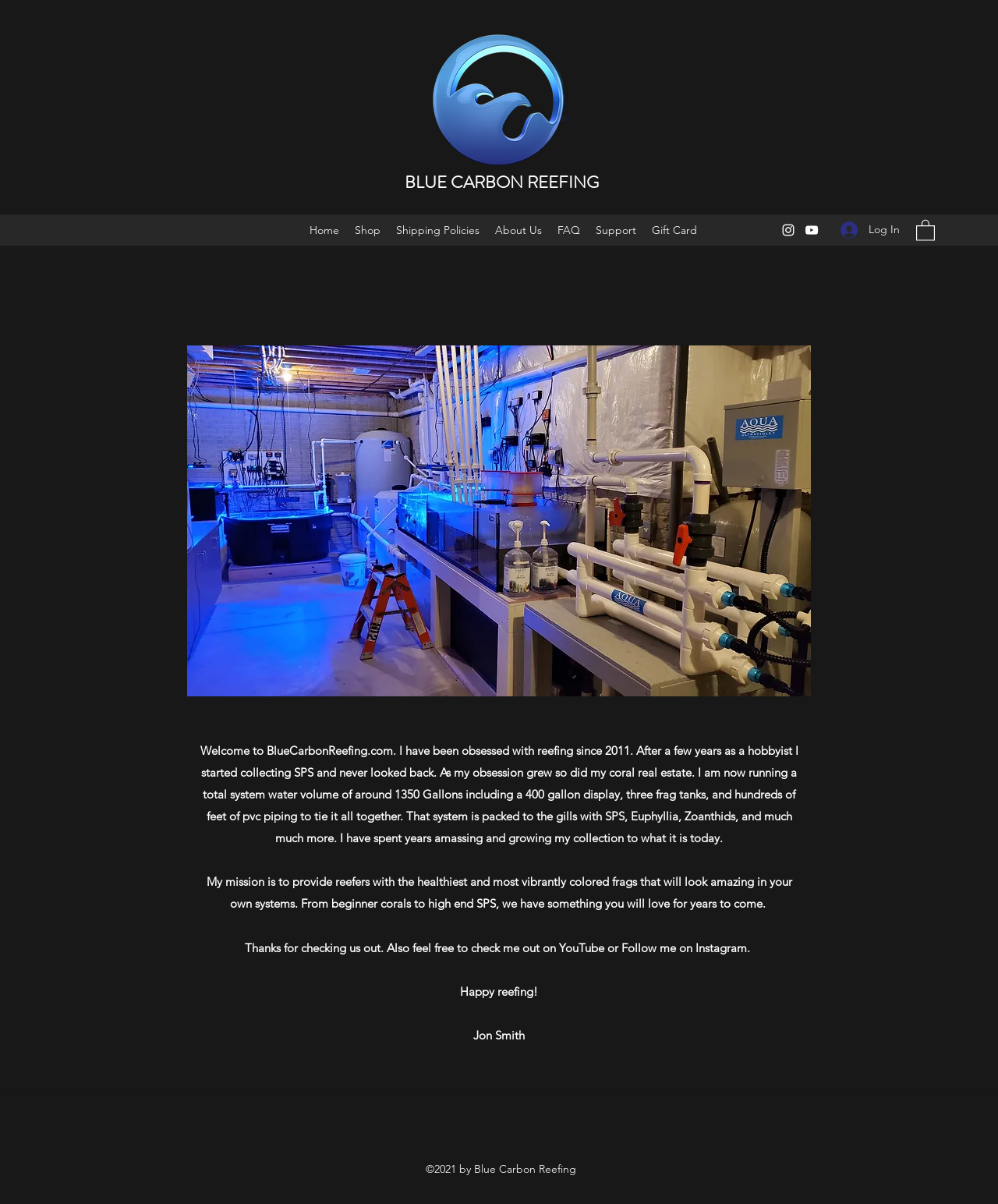Predict the bounding box for the UI component with the following description: "Log In".

[0.831, 0.179, 0.912, 0.203]